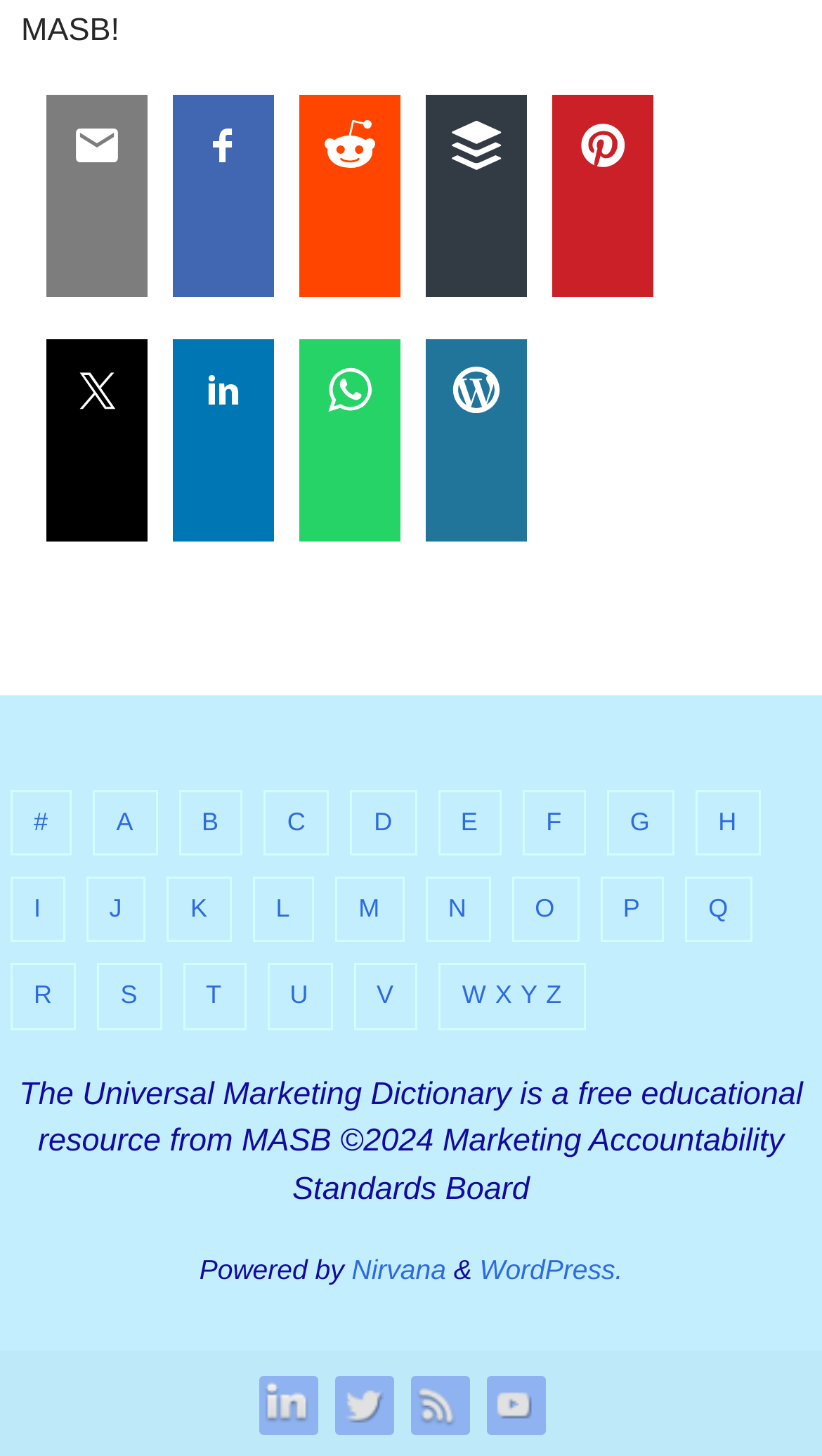Please reply with a single word or brief phrase to the question: 
What is the text of the first link in the top section?

No text